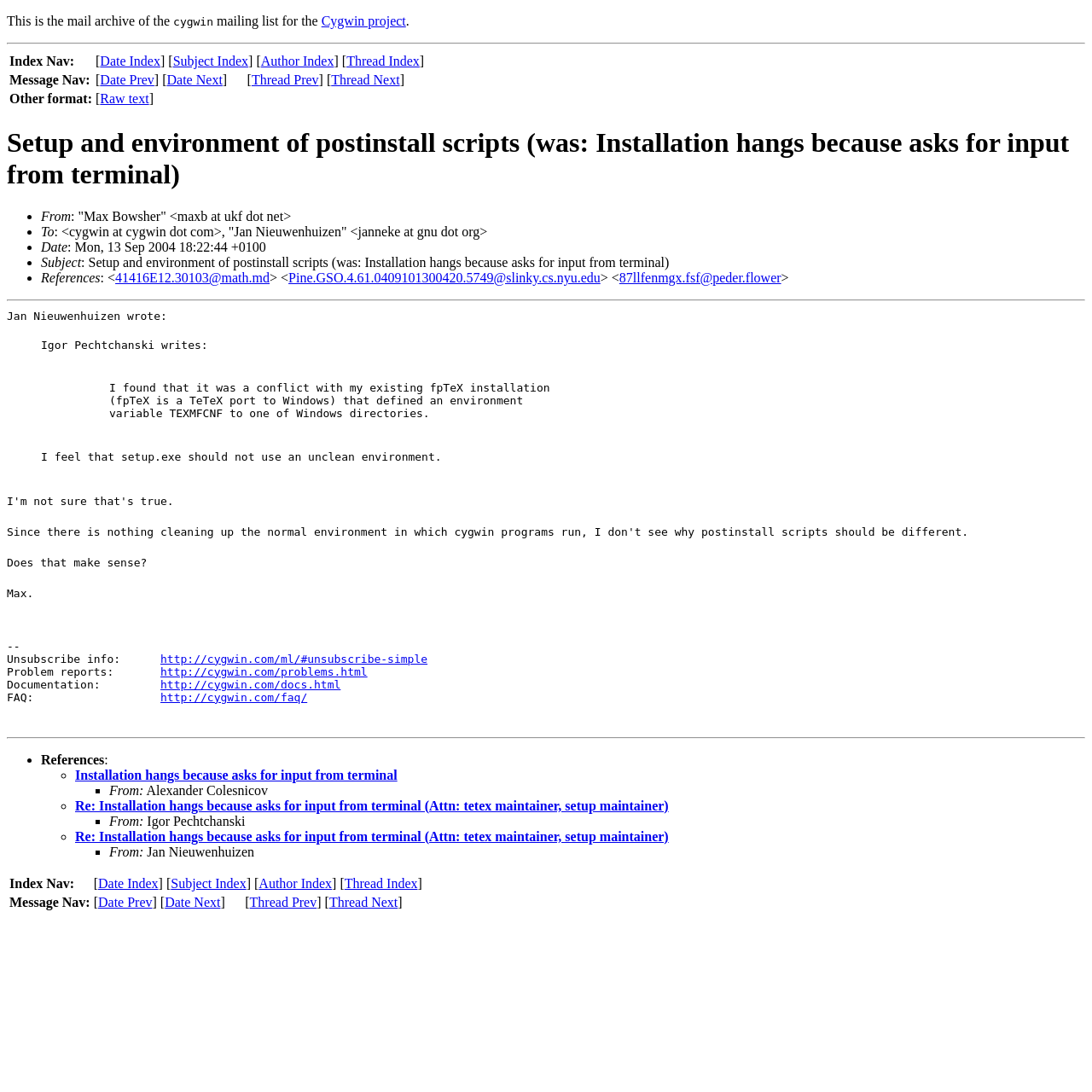What is the name of the mailing list?
Please provide a full and detailed response to the question.

The name of the mailing list can be found in the first line of the webpage, where it says 'This is the mail archive of the cygwin mailing list for the Cygwin project.'